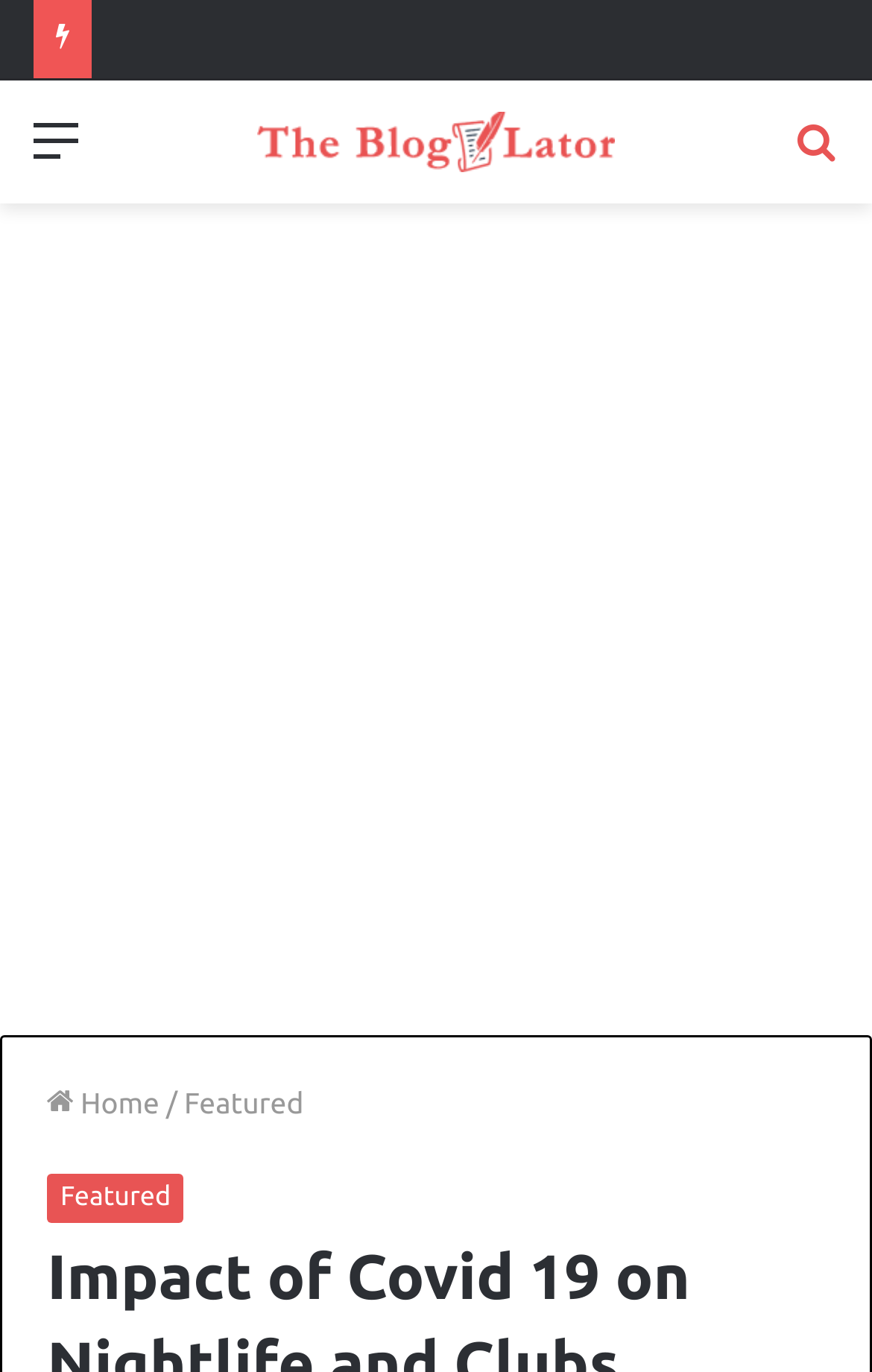What is the name of the blog?
From the details in the image, provide a complete and detailed answer to the question.

I found the answer by looking at the link element with the text 'The Blogulator' and an image with the same name, which suggests that it is the name of the blog.